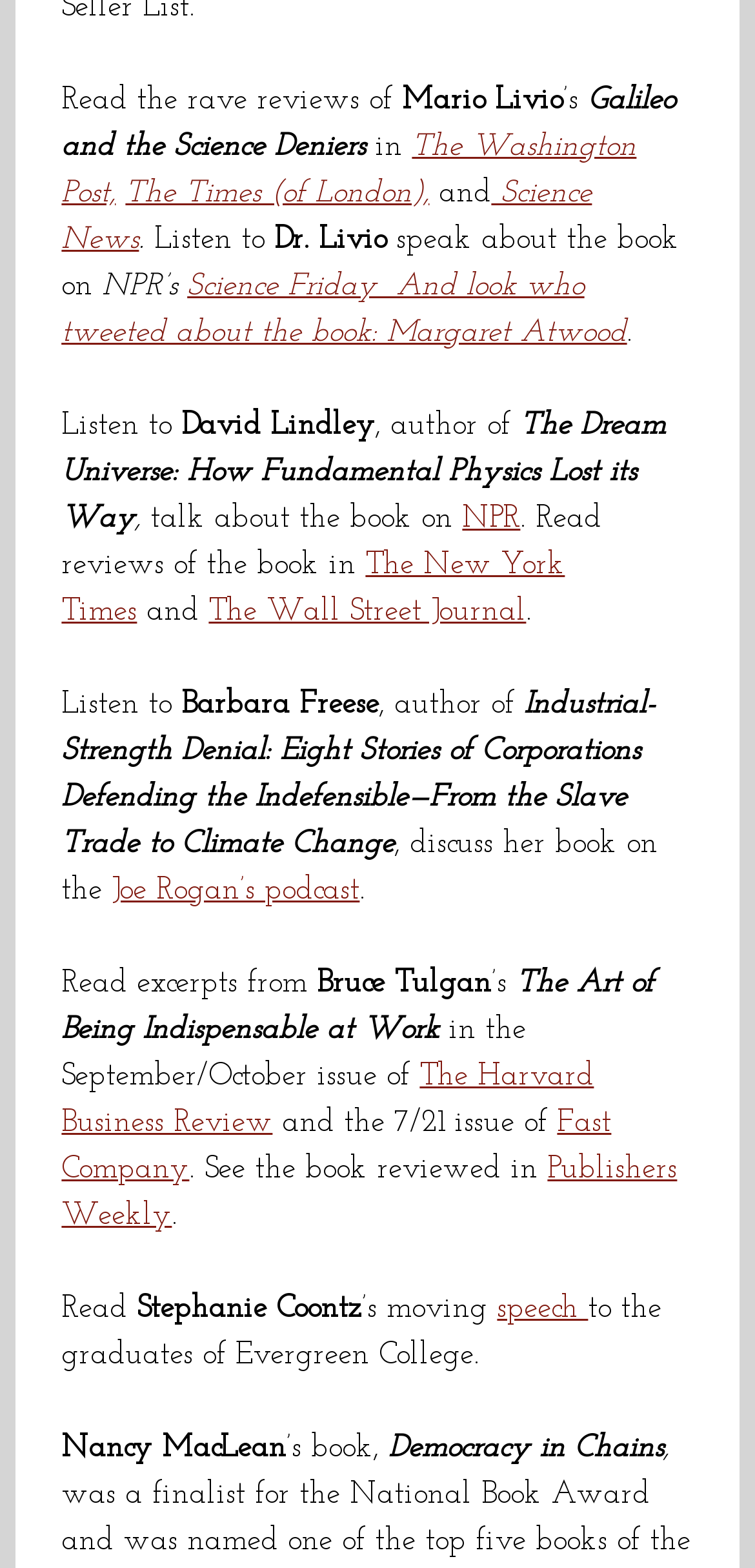Please identify the bounding box coordinates of the area that needs to be clicked to follow this instruction: "Read about Coving Installation Harston".

None